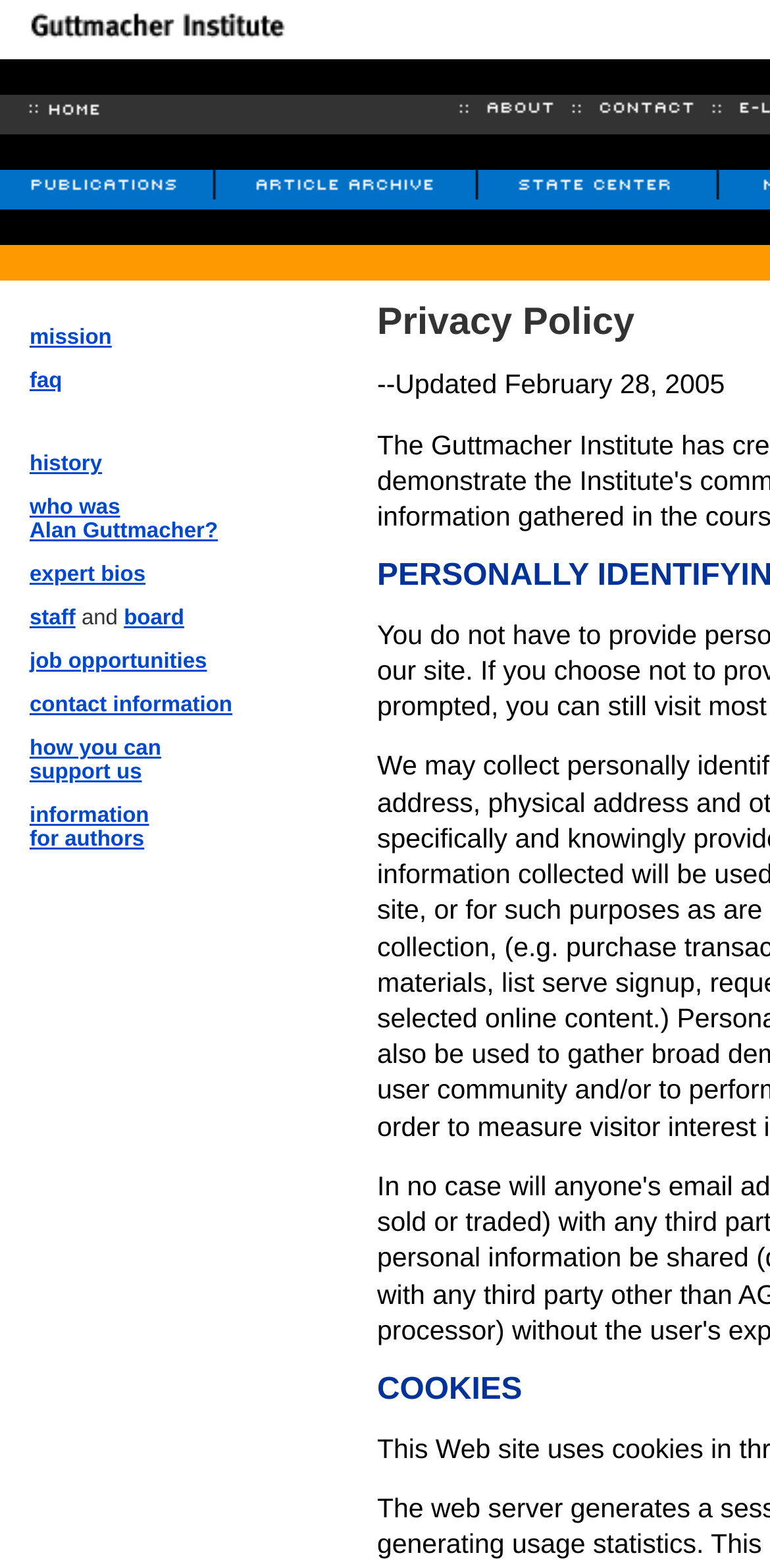How many spacer images are there?
Provide a well-explained and detailed answer to the question.

There are three spacer images on the webpage, which are used to separate different sections of the webpage. They can be found at different vertical positions on the webpage.